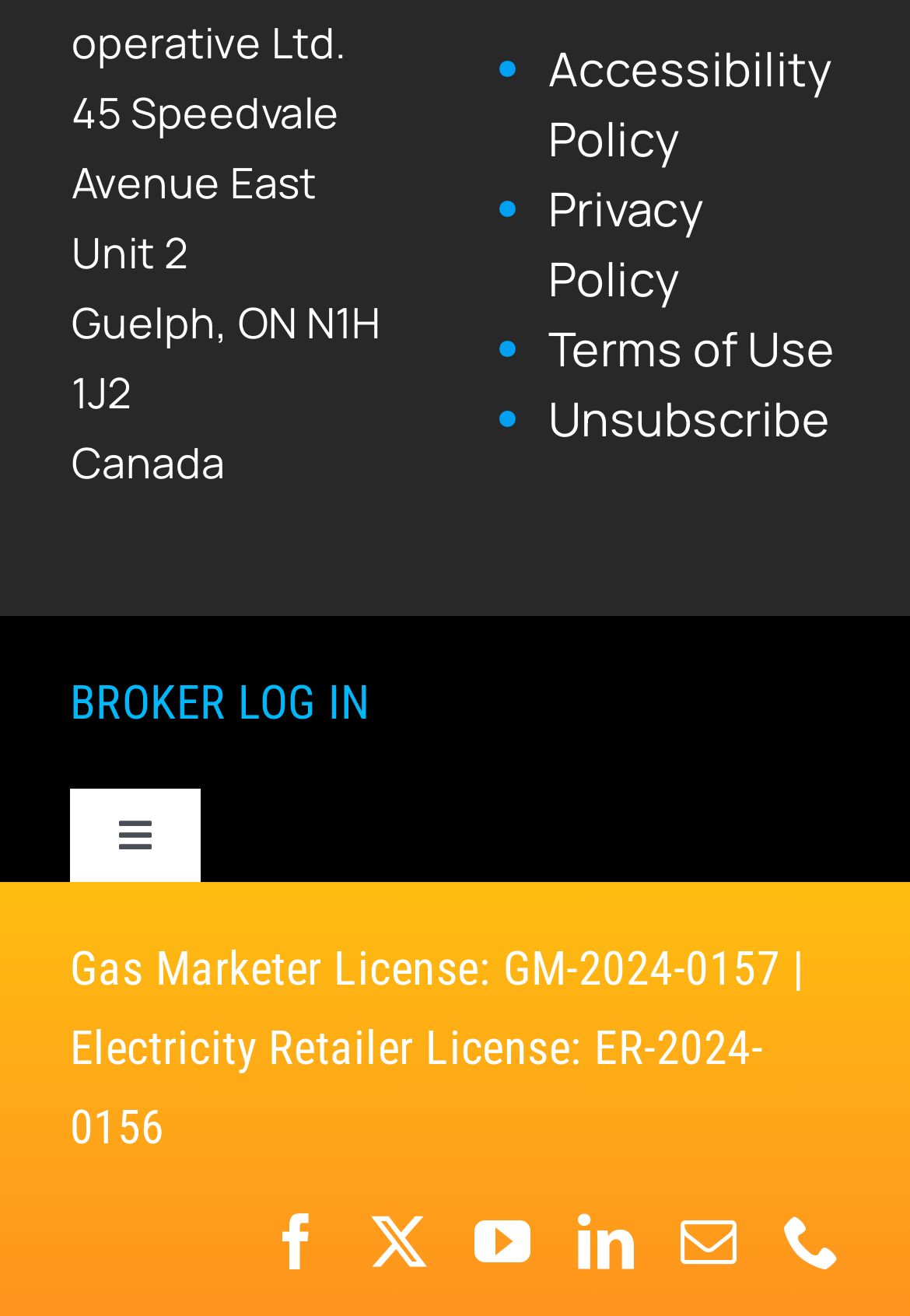Given the element description: "aria-label="phone"", predict the bounding box coordinates of this UI element. The coordinates must be four float numbers between 0 and 1, given as [left, top, right, bottom].

[0.861, 0.922, 0.923, 0.965]